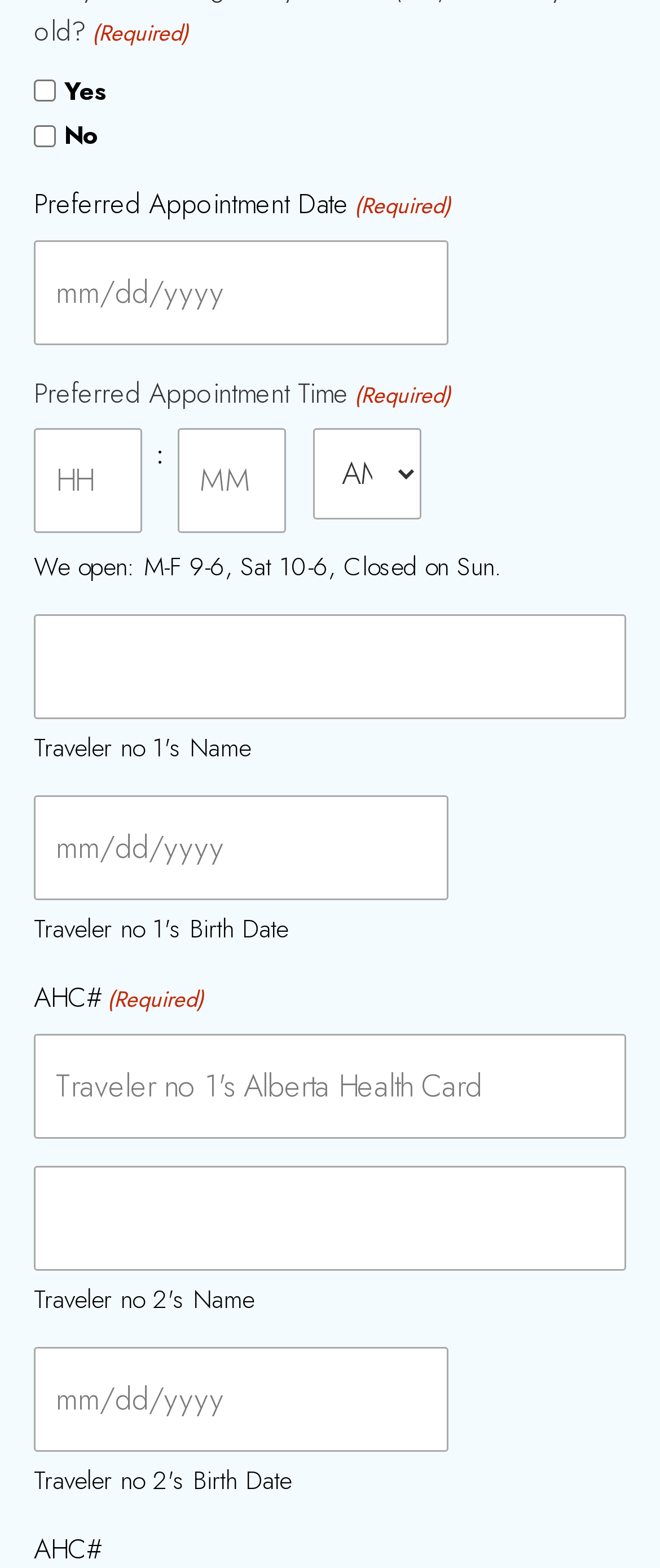Determine the bounding box coordinates of the target area to click to execute the following instruction: "Enter preferred appointment date."

[0.051, 0.153, 0.679, 0.22]